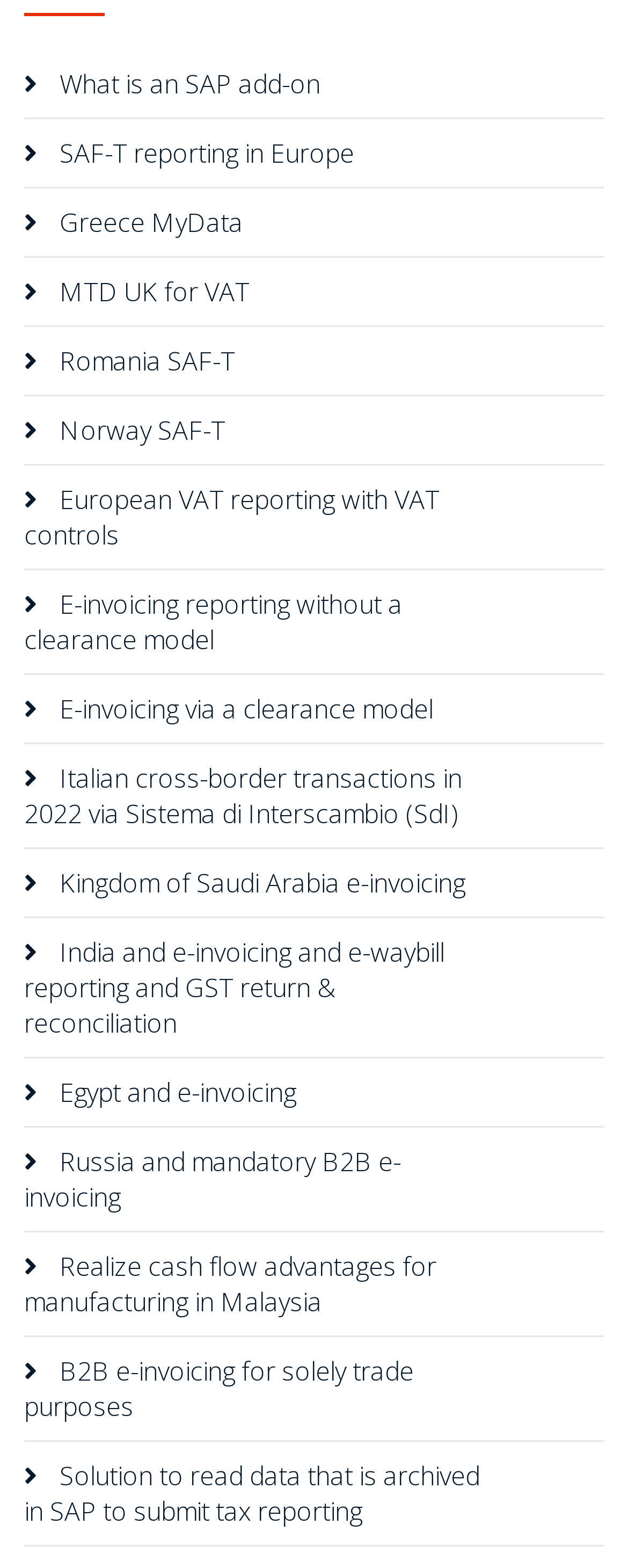Please specify the bounding box coordinates of the clickable region to carry out the following instruction: "Learn about SAP add-ons". The coordinates should be four float numbers between 0 and 1, in the format [left, top, right, bottom].

[0.038, 0.043, 0.51, 0.065]